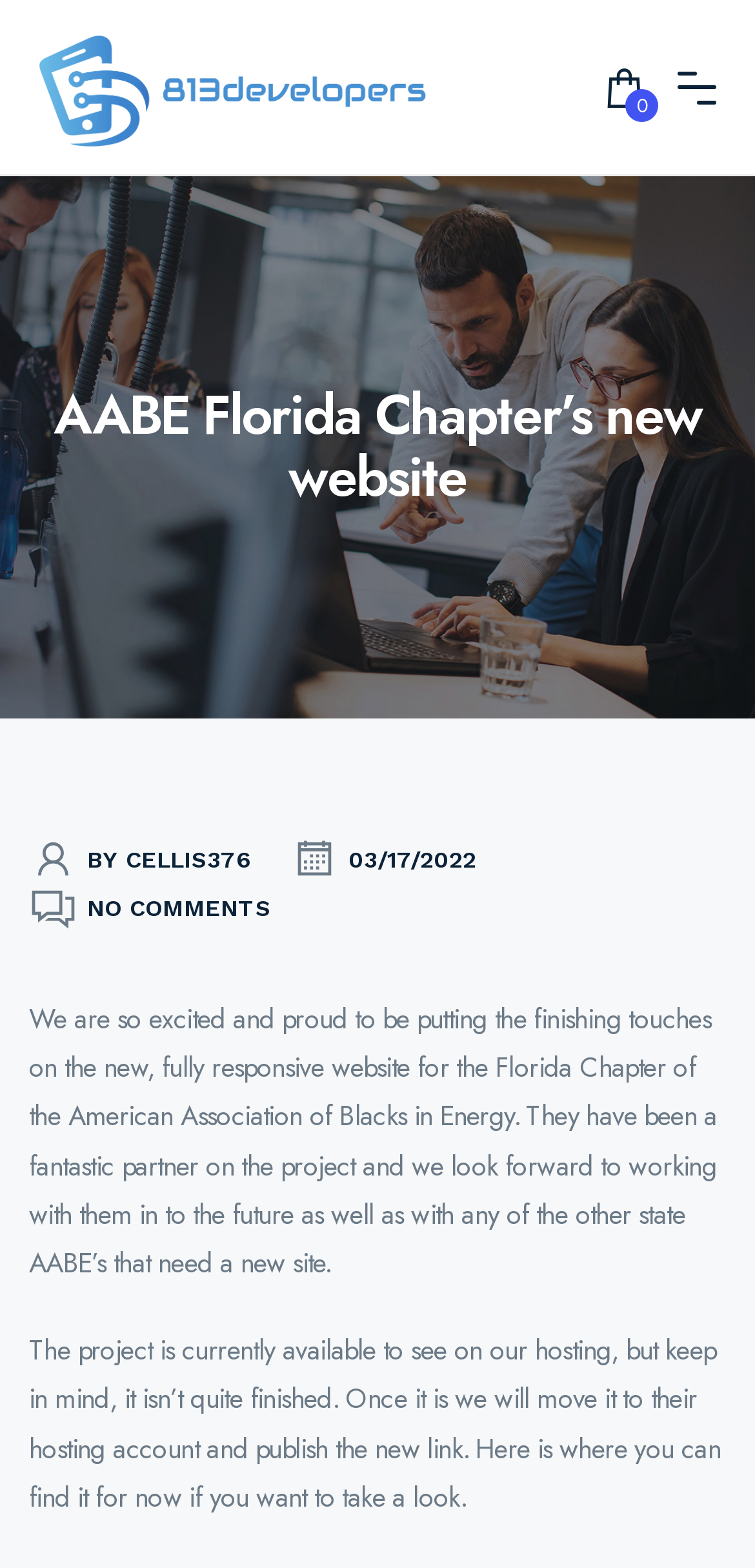What is the current status of the project?
Using the details from the image, give an elaborate explanation to answer the question.

According to the text, 'The project is currently available to see on our hosting, but keep in mind, it isn’t quite finished.' This indicates that the project is not yet complete.